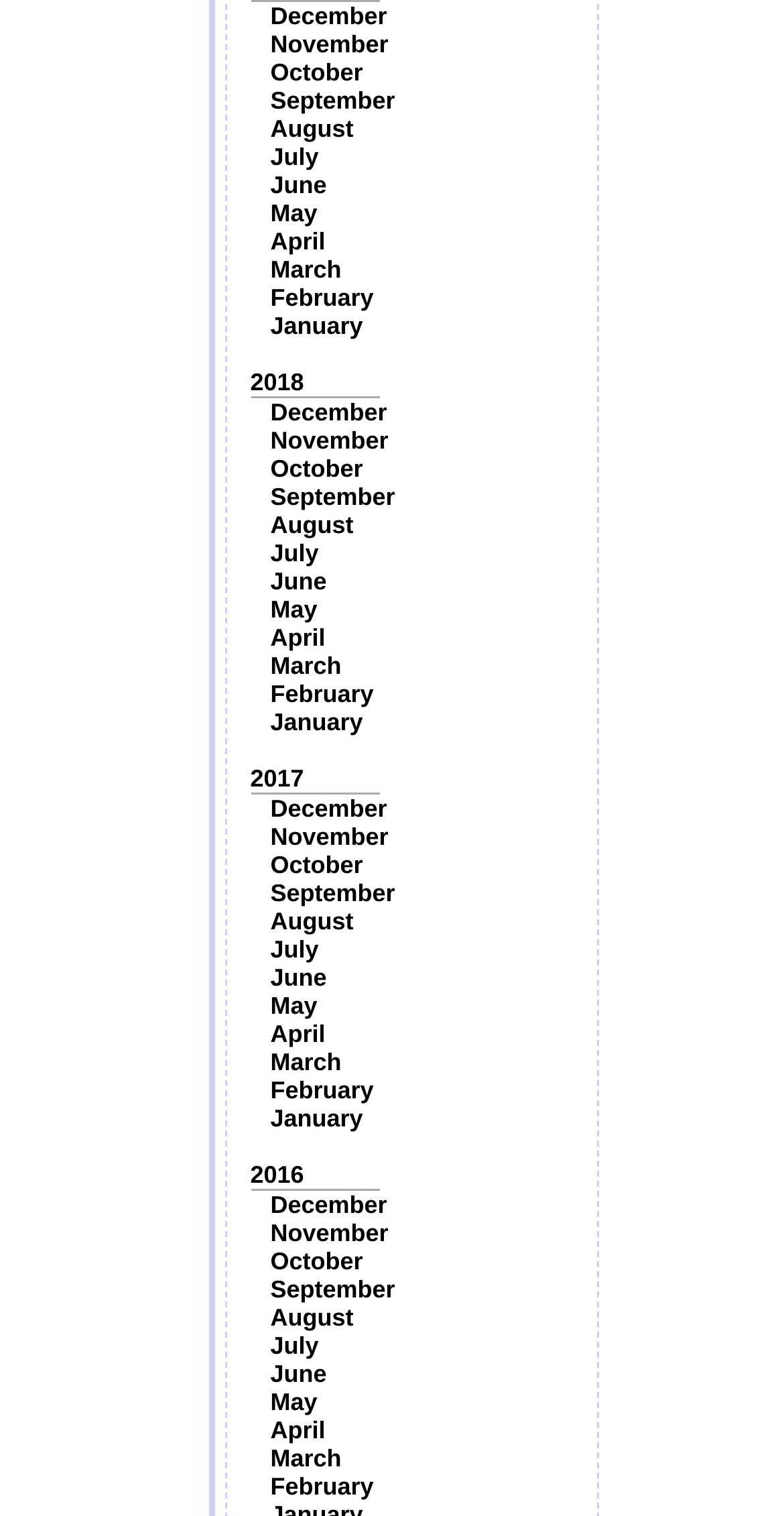Identify the bounding box coordinates of the element to click to follow this instruction: 'Browse June'. Ensure the coordinates are four float values between 0 and 1, provided as [left, top, right, bottom].

[0.345, 0.636, 0.417, 0.654]